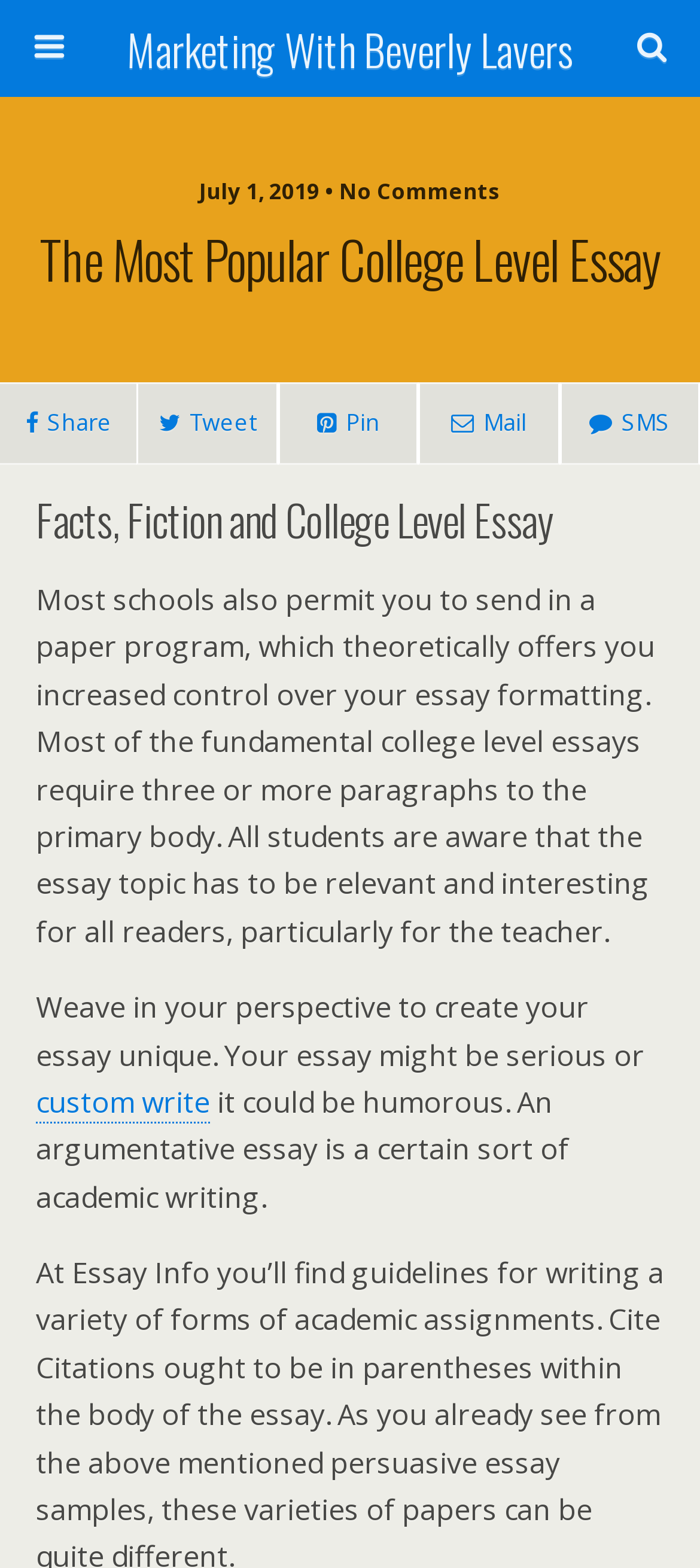Find and specify the bounding box coordinates that correspond to the clickable region for the instruction: "Click on Marketing With Beverly Lavers".

[0.16, 0.0, 0.84, 0.062]